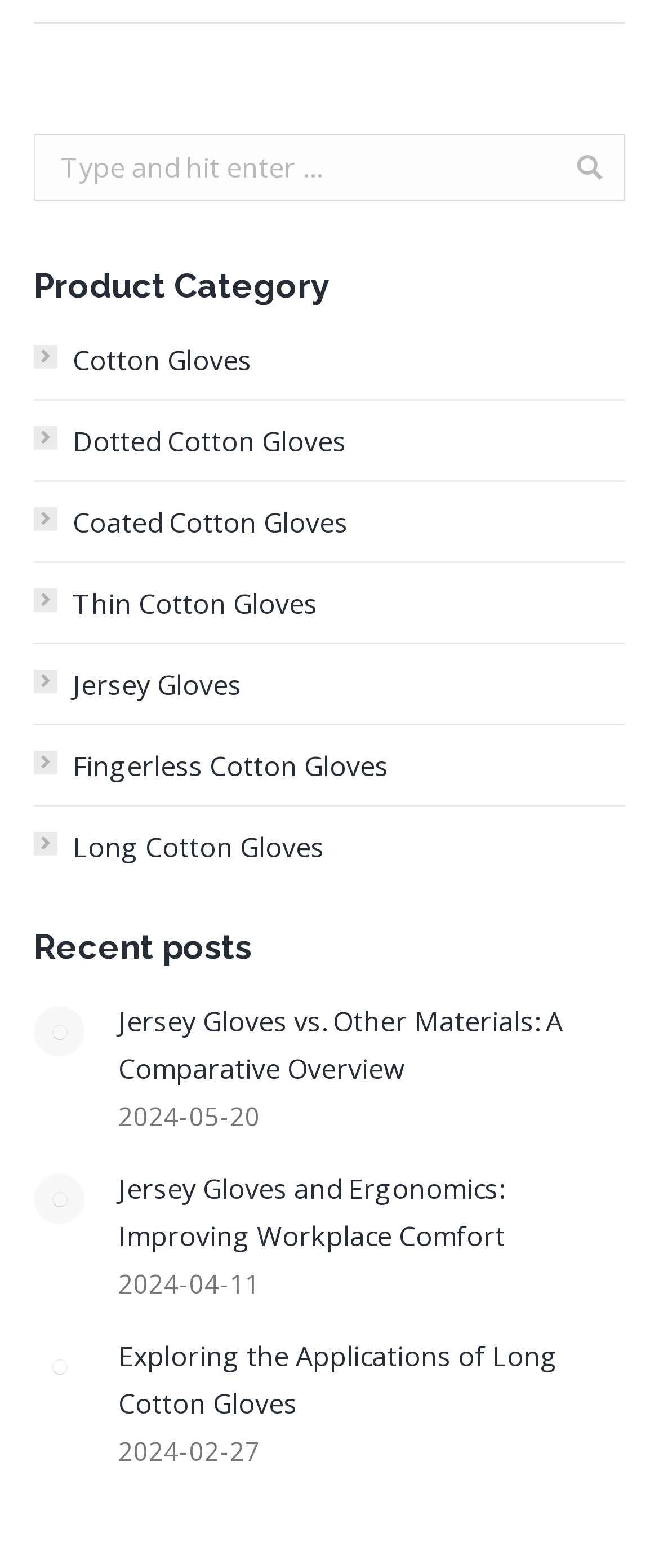Identify the coordinates of the bounding box for the element that must be clicked to accomplish the instruction: "Click on Cotton Gloves".

[0.051, 0.215, 0.382, 0.245]